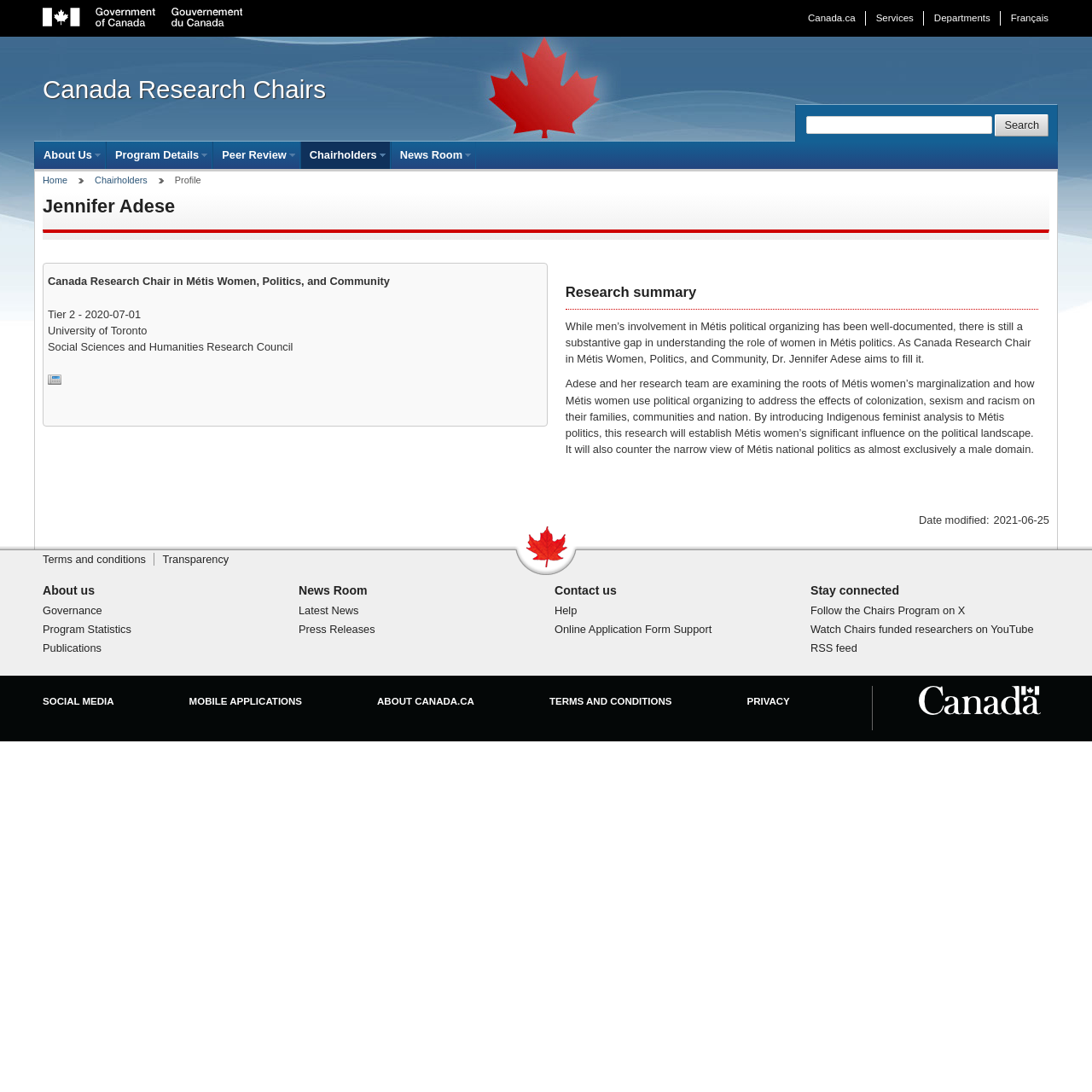Show the bounding box coordinates for the element that needs to be clicked to execute the following instruction: "Search for something". Provide the coordinates in the form of four float numbers between 0 and 1, i.e., [left, top, right, bottom].

[0.738, 0.106, 0.909, 0.123]